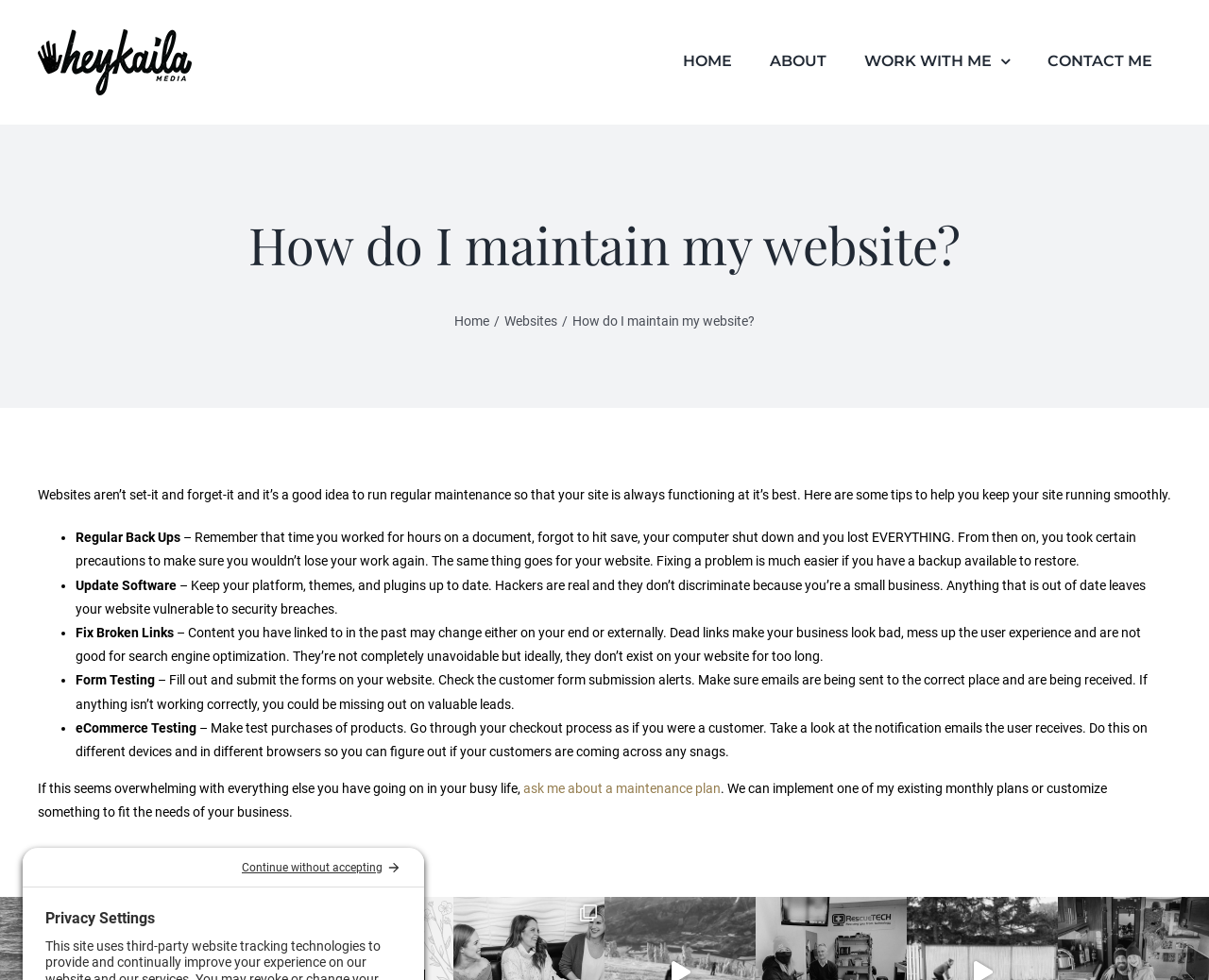Determine the bounding box coordinates of the clickable region to execute the instruction: "Click the 'HOME' link". The coordinates should be four float numbers between 0 and 1, denoted as [left, top, right, bottom].

[0.549, 0.0, 0.621, 0.125]